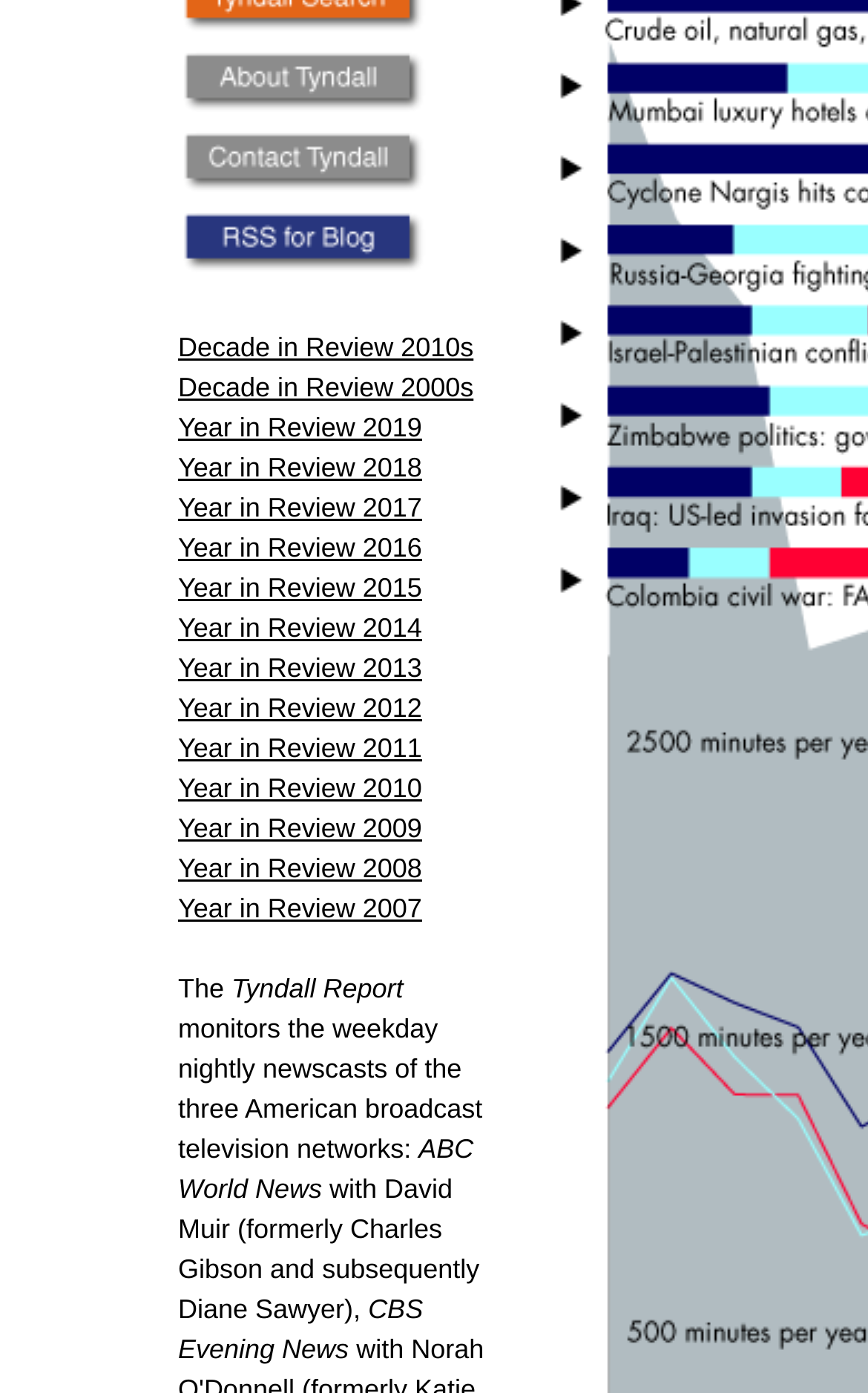Please provide the bounding box coordinates in the format (top-left x, top-left y, bottom-right x, bottom-right y). Remember, all values are floating point numbers between 0 and 1. What is the bounding box coordinate of the region described as: alt="Blog RSS"

[0.205, 0.181, 0.492, 0.203]